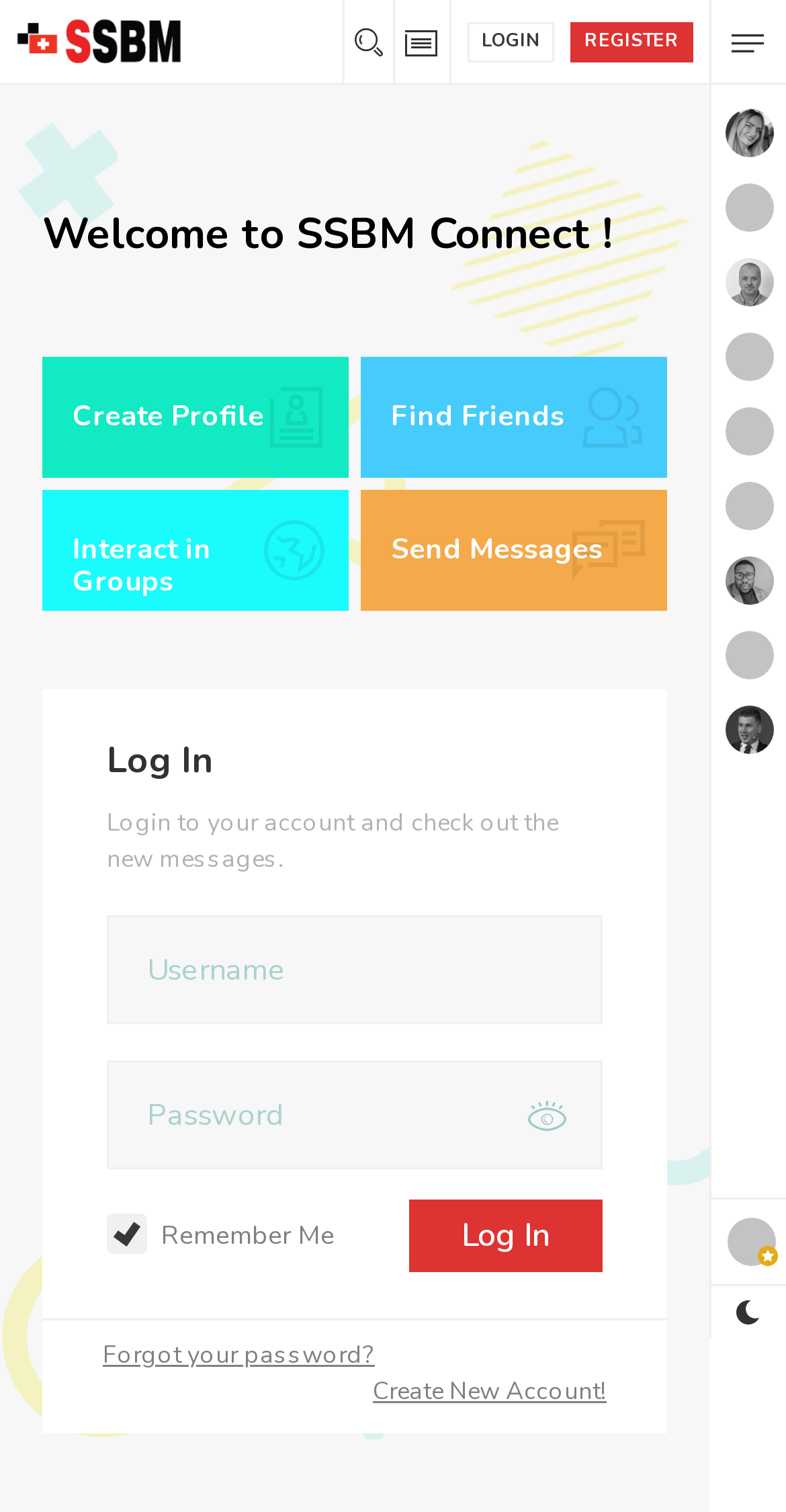Find and provide the bounding box coordinates for the UI element described here: "name="username" placeholder="Username"". The coordinates should be given as four float numbers between 0 and 1: [left, top, right, bottom].

[0.136, 0.605, 0.767, 0.677]